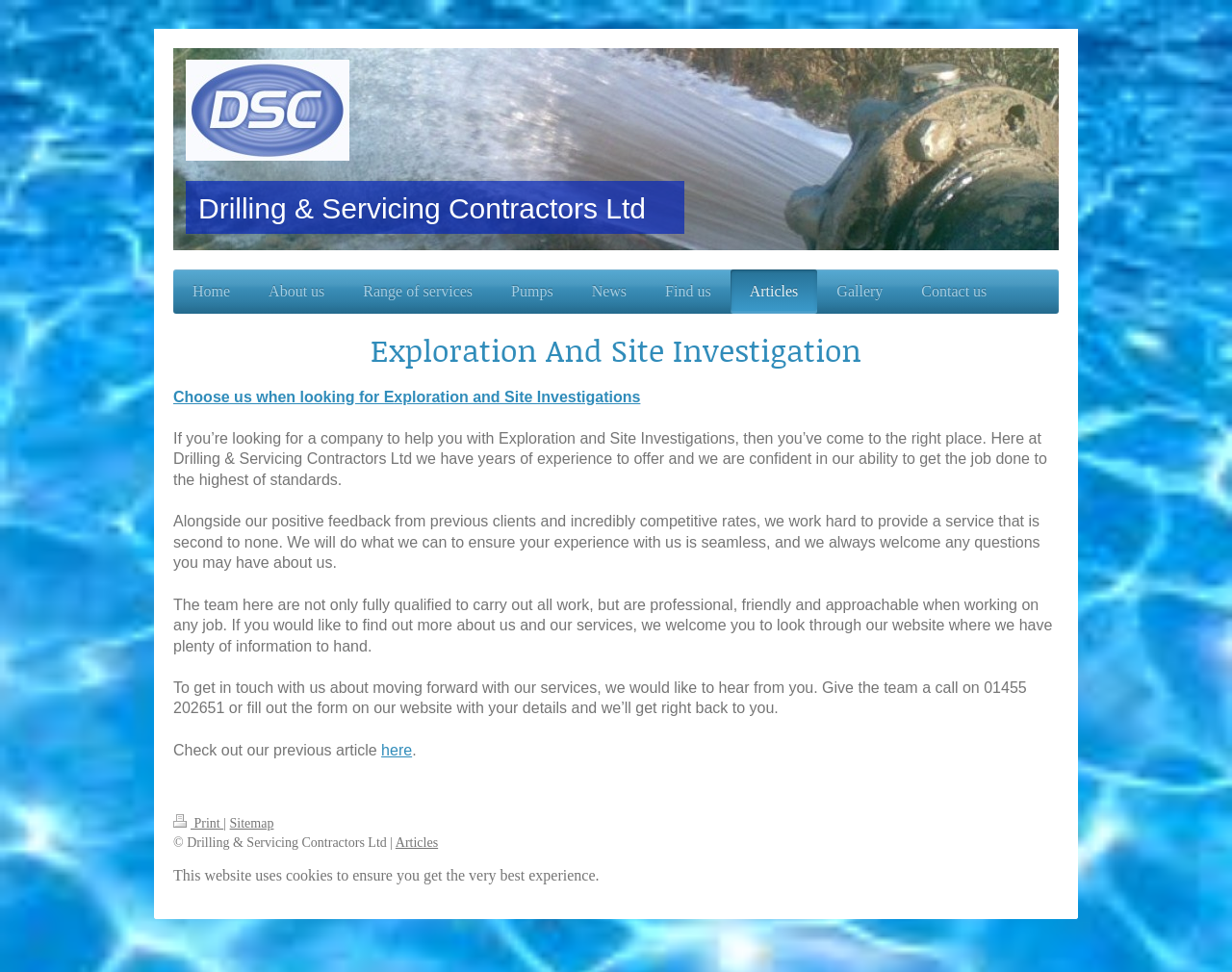Provide the bounding box coordinates for the area that should be clicked to complete the instruction: "Read the previous article".

[0.309, 0.763, 0.334, 0.78]